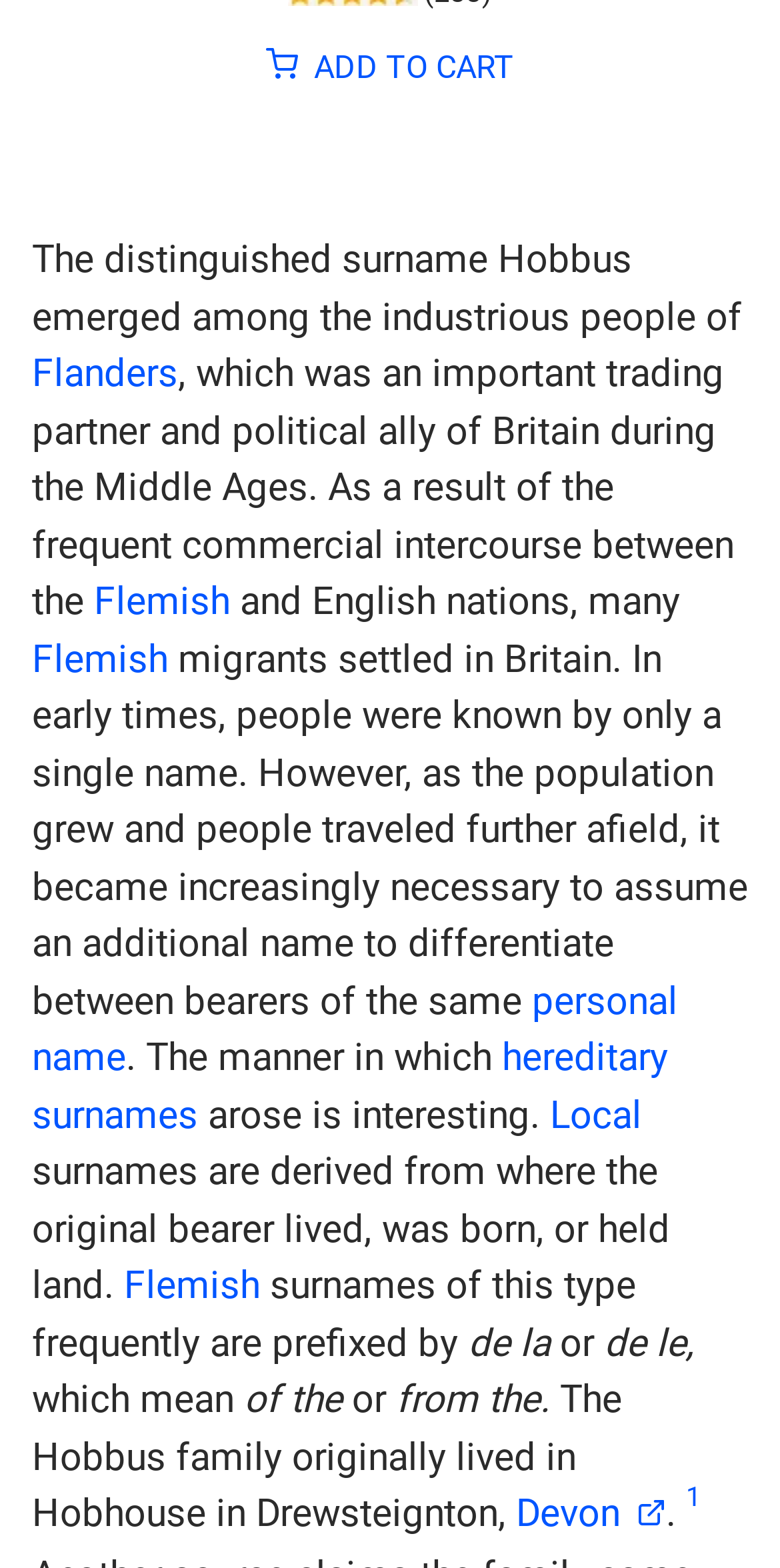Using the elements shown in the image, answer the question comprehensively: What is the relationship between Flanders and Britain during the Middle Ages?

The webpage mentions that Flanders was an important trading partner and political ally of Britain during the Middle Ages, which led to frequent commercial intercourse between the two nations.